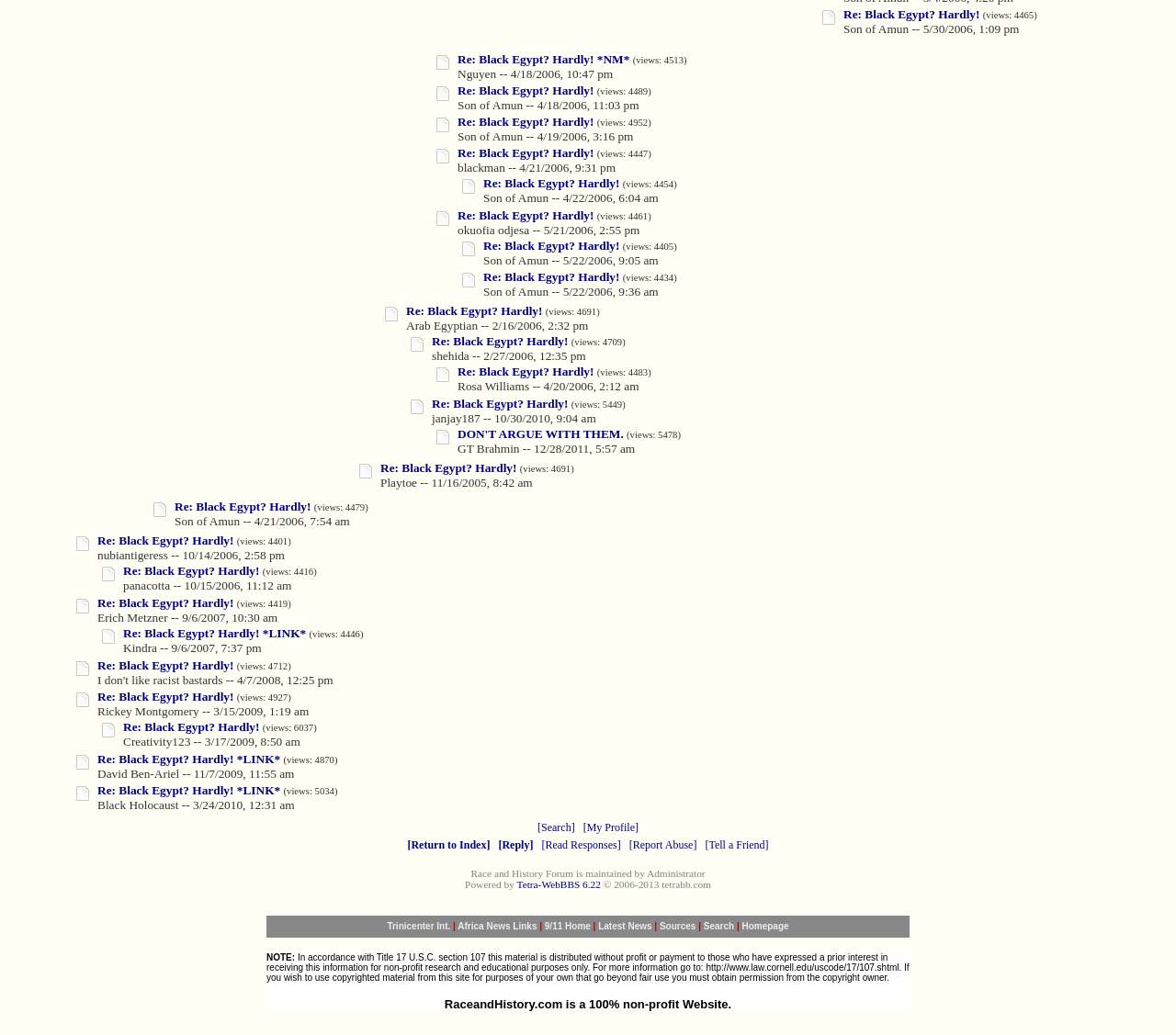Provide a short answer to the following question with just one word or phrase: What is the topic of the discussion?

Black Egypt